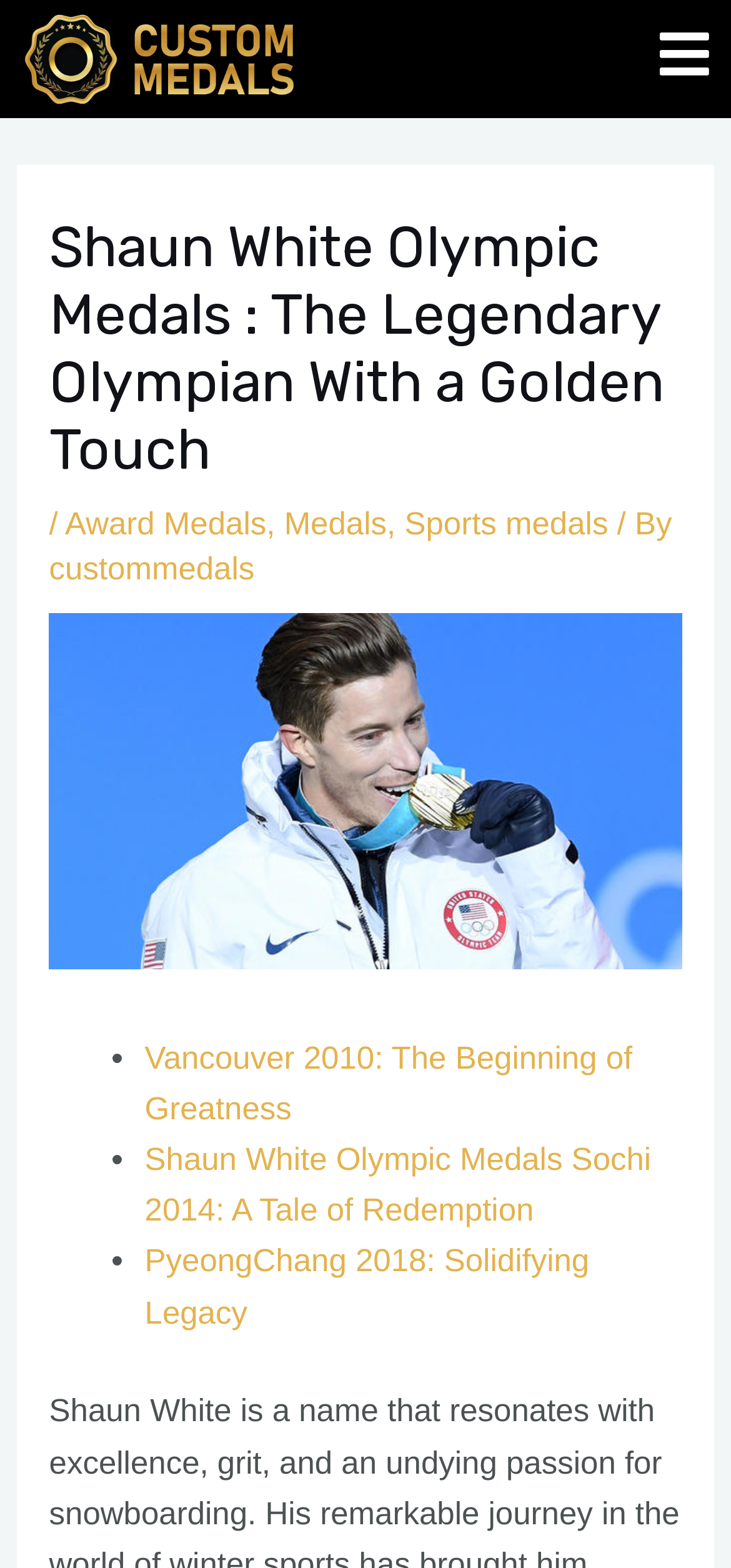Locate the bounding box coordinates of the item that should be clicked to fulfill the instruction: "Learn about Vancouver 2010: The Beginning of Greatness".

[0.198, 0.663, 0.865, 0.719]